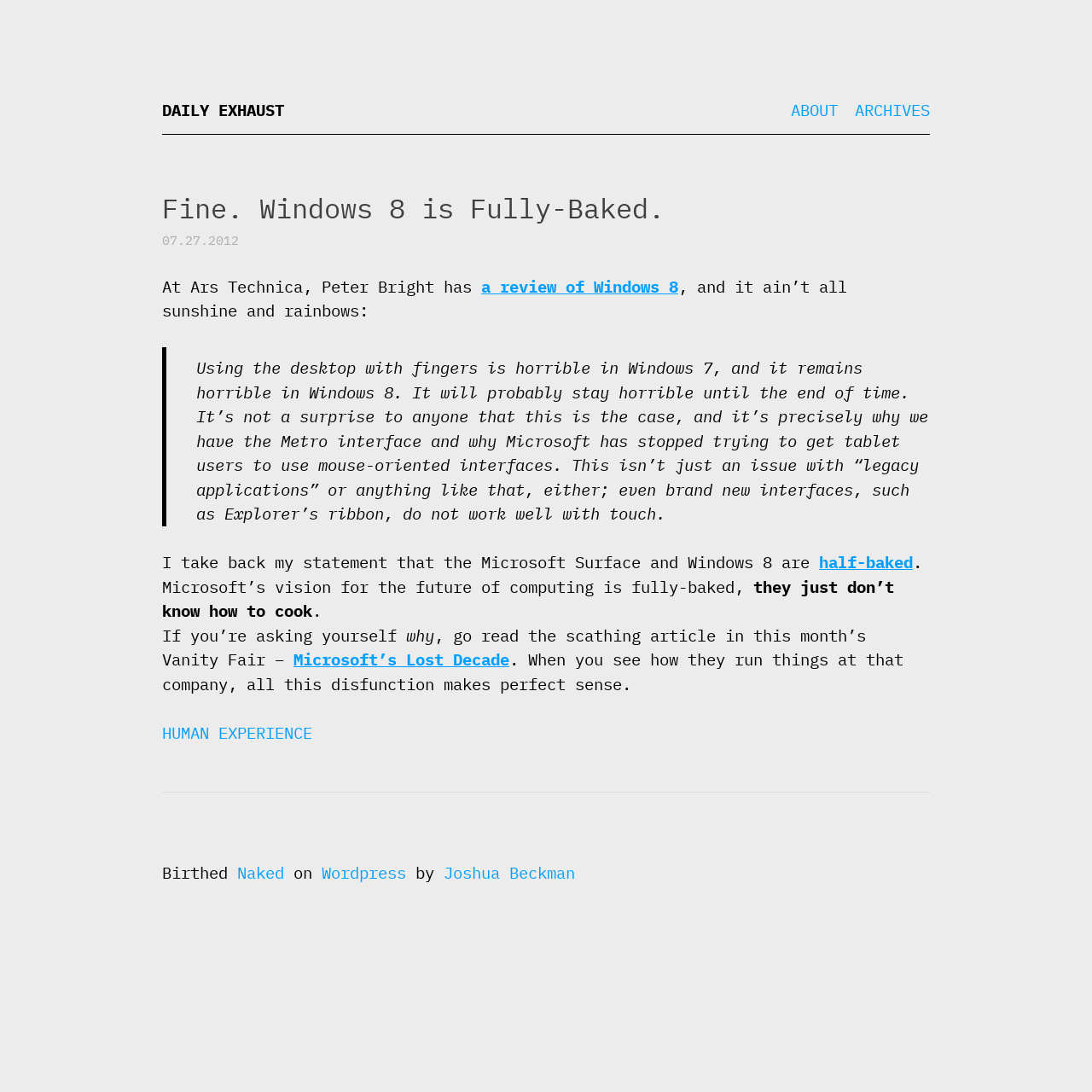Given the following UI element description: "Vedic architecture at Stanford University", find the bounding box coordinates in the webpage screenshot.

None